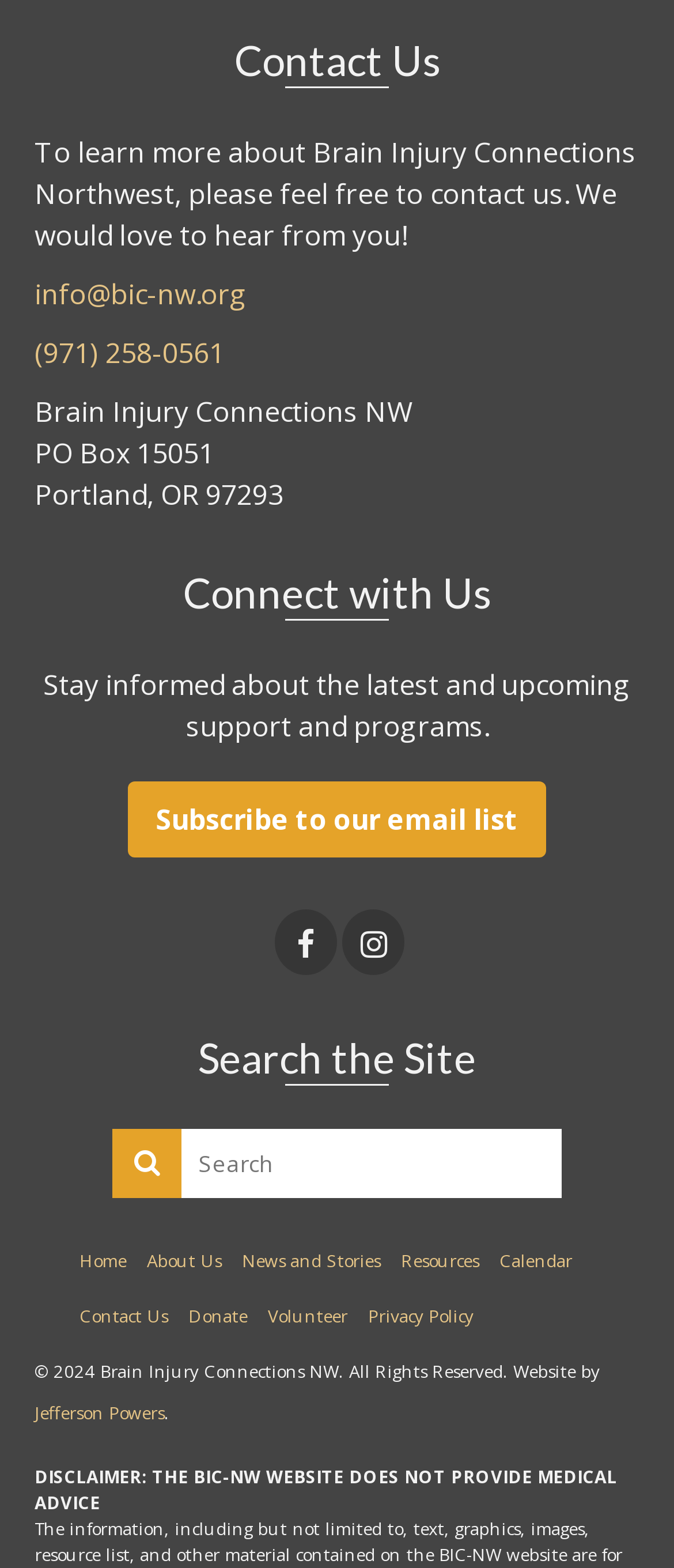Please determine the bounding box coordinates of the element to click in order to execute the following instruction: "Search the site". The coordinates should be four float numbers between 0 and 1, specified as [left, top, right, bottom].

[0.167, 0.72, 0.833, 0.764]